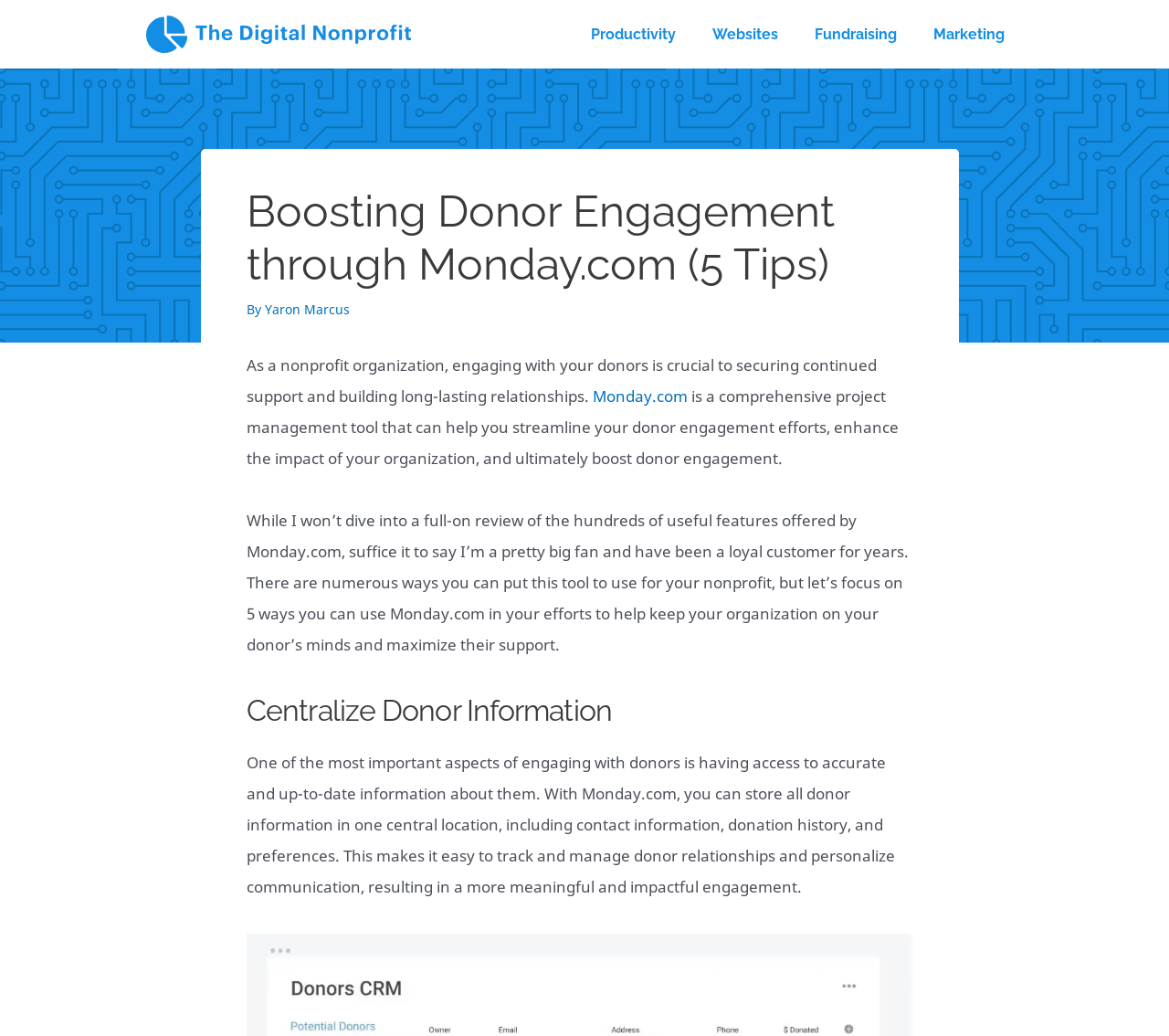Bounding box coordinates should be in the format (top-left x, top-left y, bottom-right x, bottom-right y) and all values should be floating point numbers between 0 and 1. Determine the bounding box coordinate for the UI element described as: Fundraising

[0.681, 0.0, 0.783, 0.066]